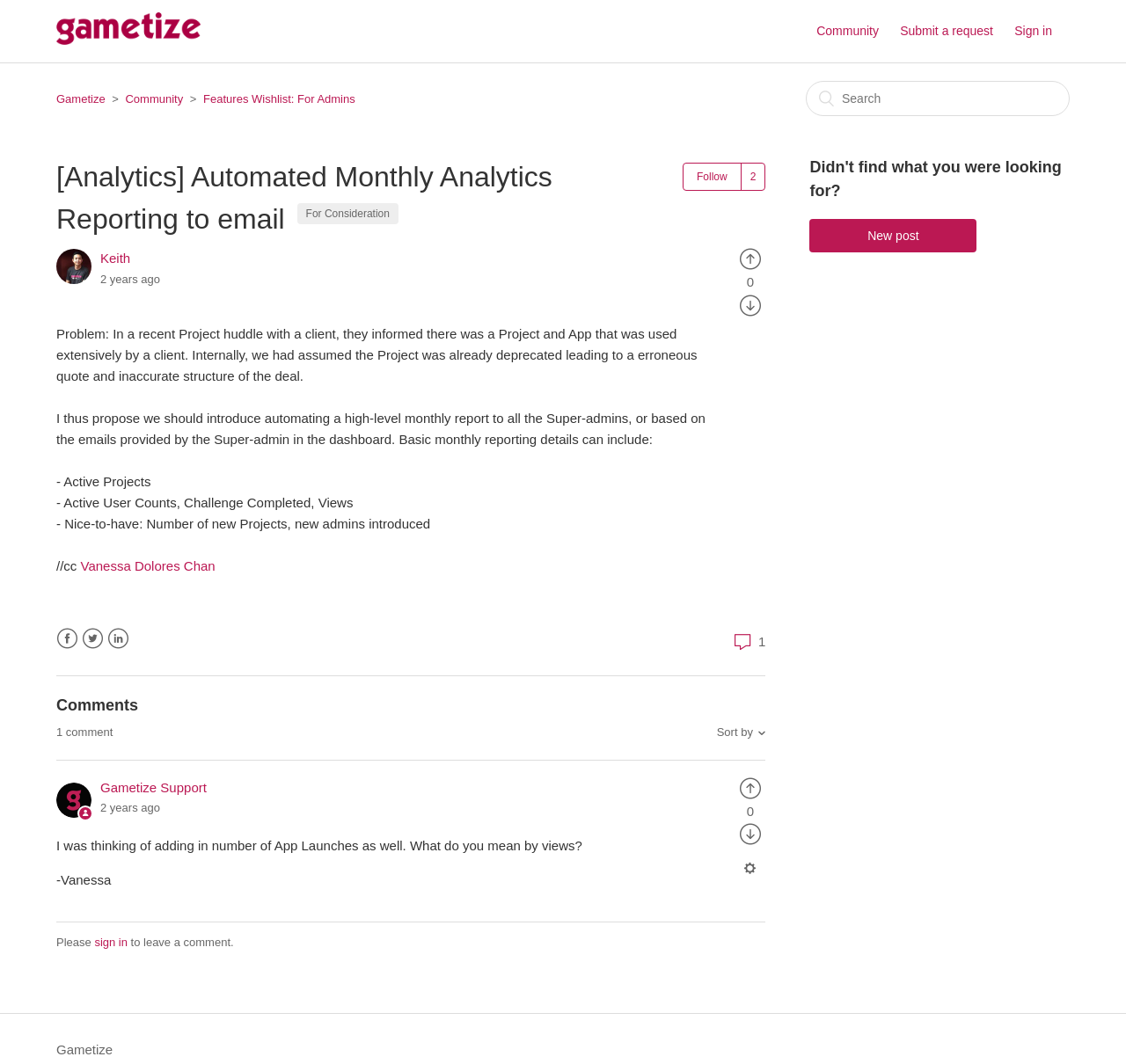Please identify the coordinates of the bounding box that should be clicked to fulfill this instruction: "Click the sign in button".

[0.901, 0.016, 0.95, 0.043]